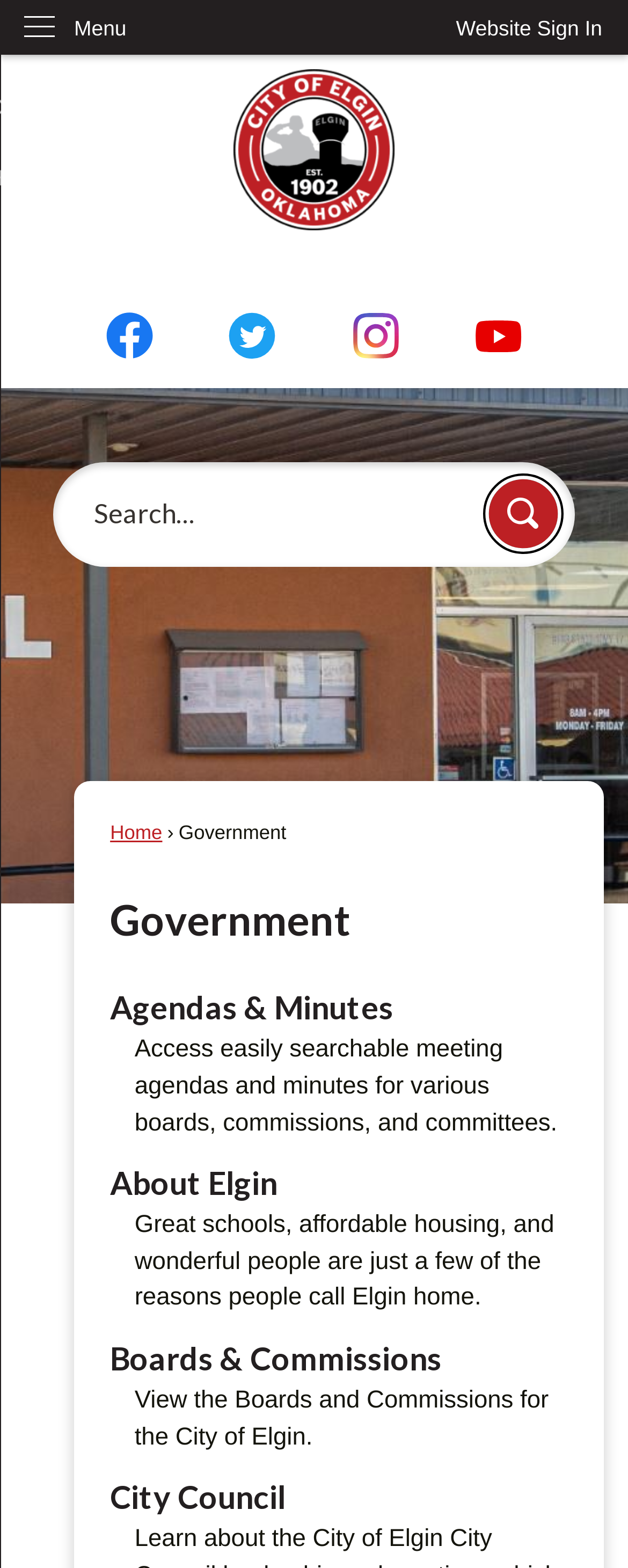Please locate the bounding box coordinates of the element that needs to be clicked to achieve the following instruction: "Click the Website Sign In button". The coordinates should be four float numbers between 0 and 1, i.e., [left, top, right, bottom].

[0.685, 0.0, 1.0, 0.036]